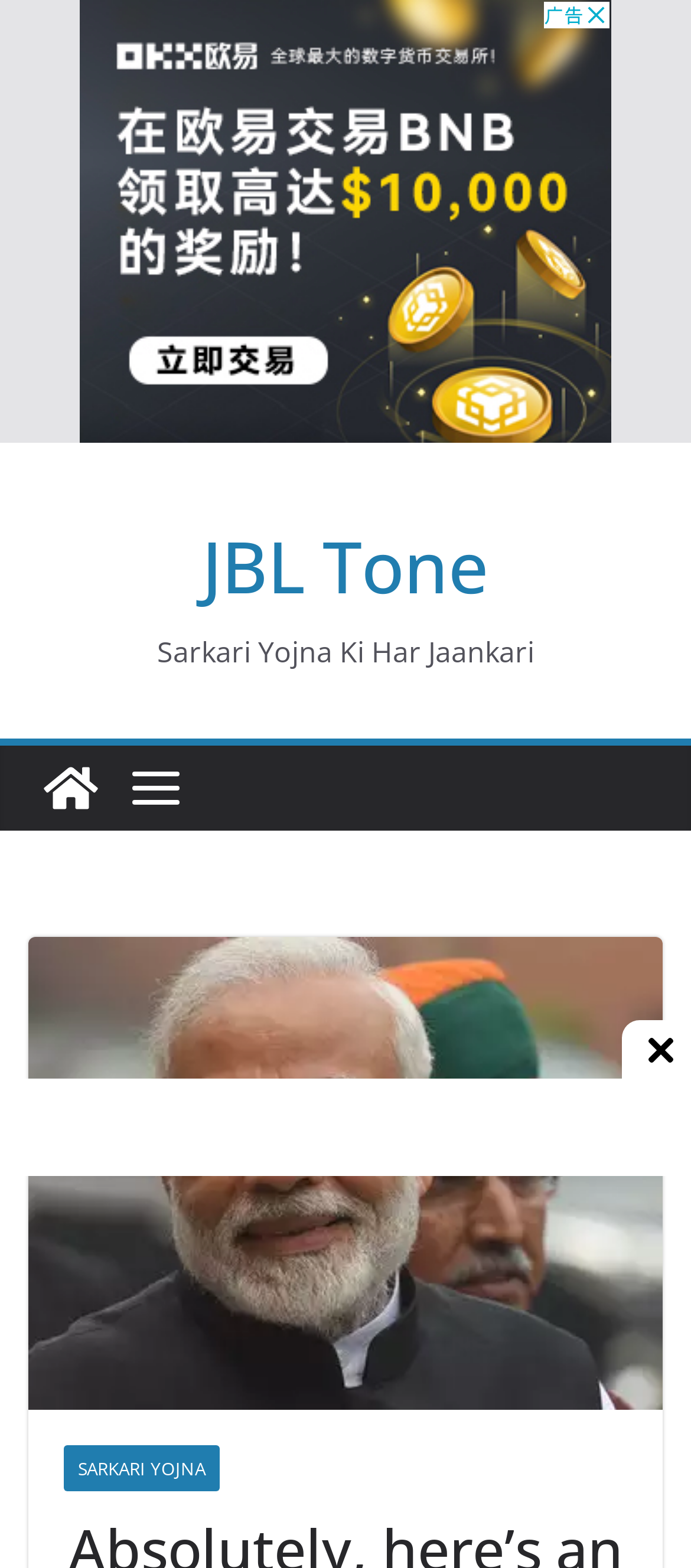Provide the bounding box coordinates of the HTML element this sentence describes: "title="JBL Tone"". The bounding box coordinates consist of four float numbers between 0 and 1, i.e., [left, top, right, bottom].

[0.041, 0.475, 0.164, 0.53]